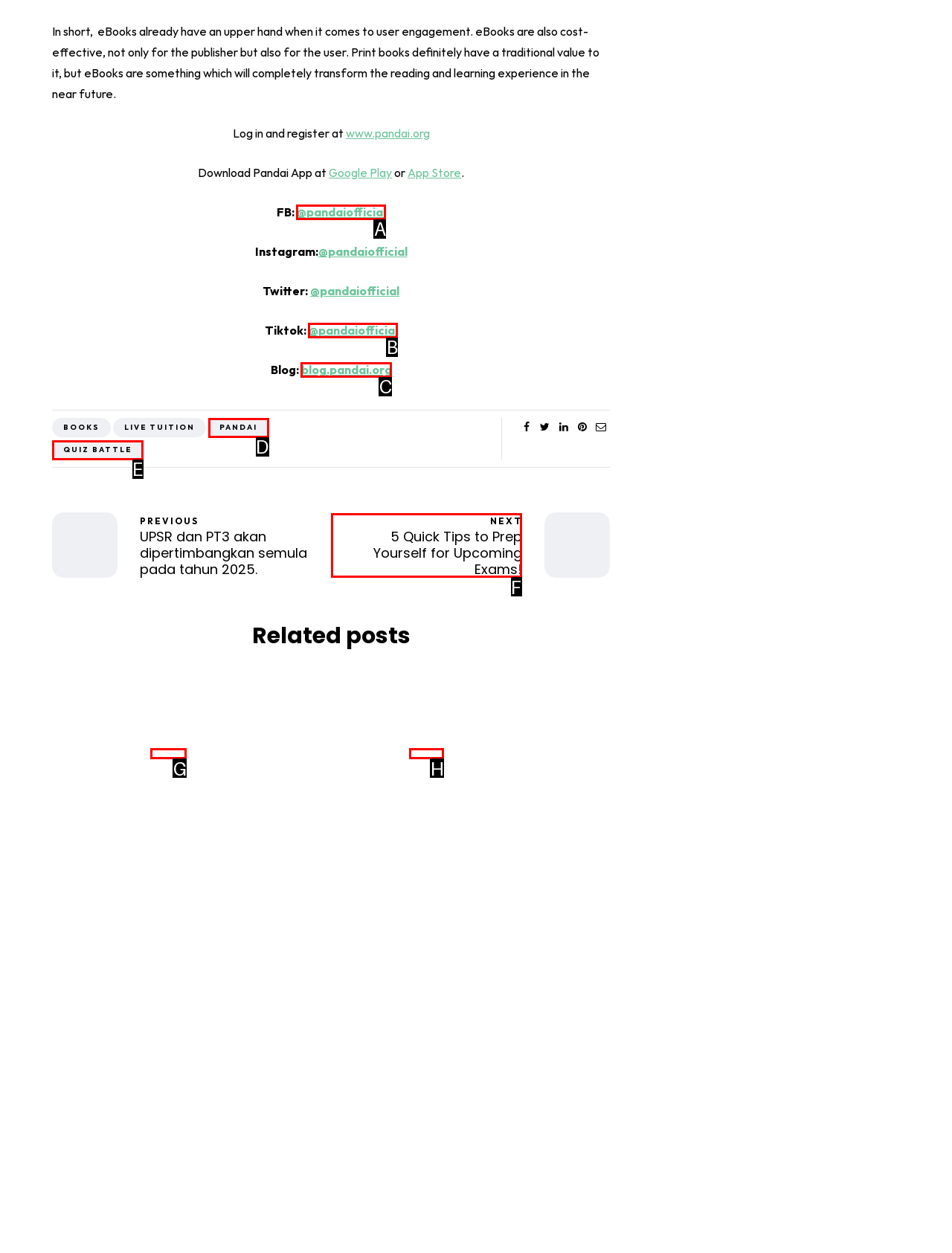Which option should be clicked to execute the following task: Check the 'NEXT 5 Quick Tips to Prep Yourself for Upcoming Exams!' post? Respond with the letter of the selected option.

F